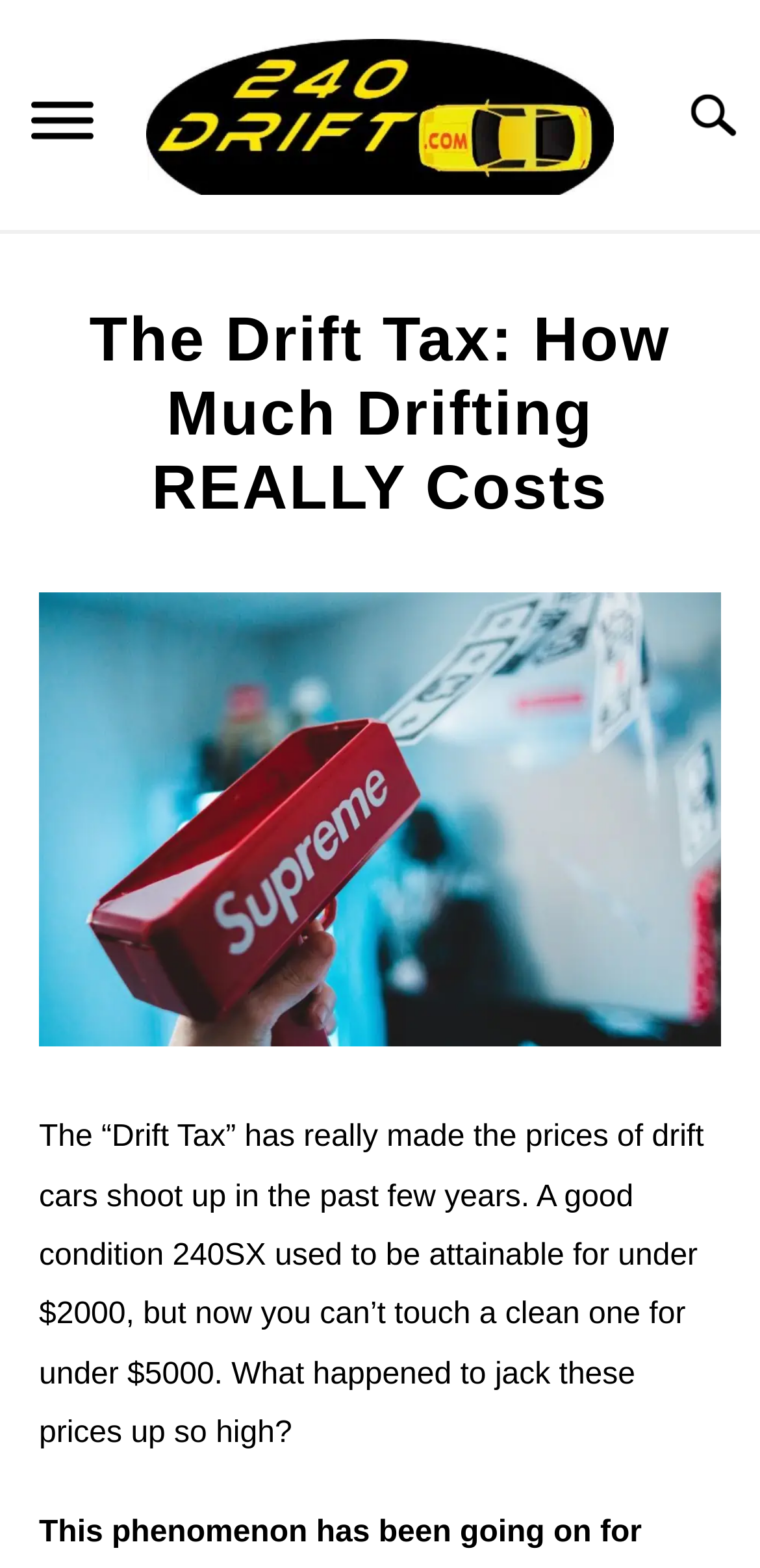Locate the coordinates of the bounding box for the clickable region that fulfills this instruction: "Go to 'DAILY DRIVER TIPS'".

[0.0, 0.147, 1.0, 0.206]